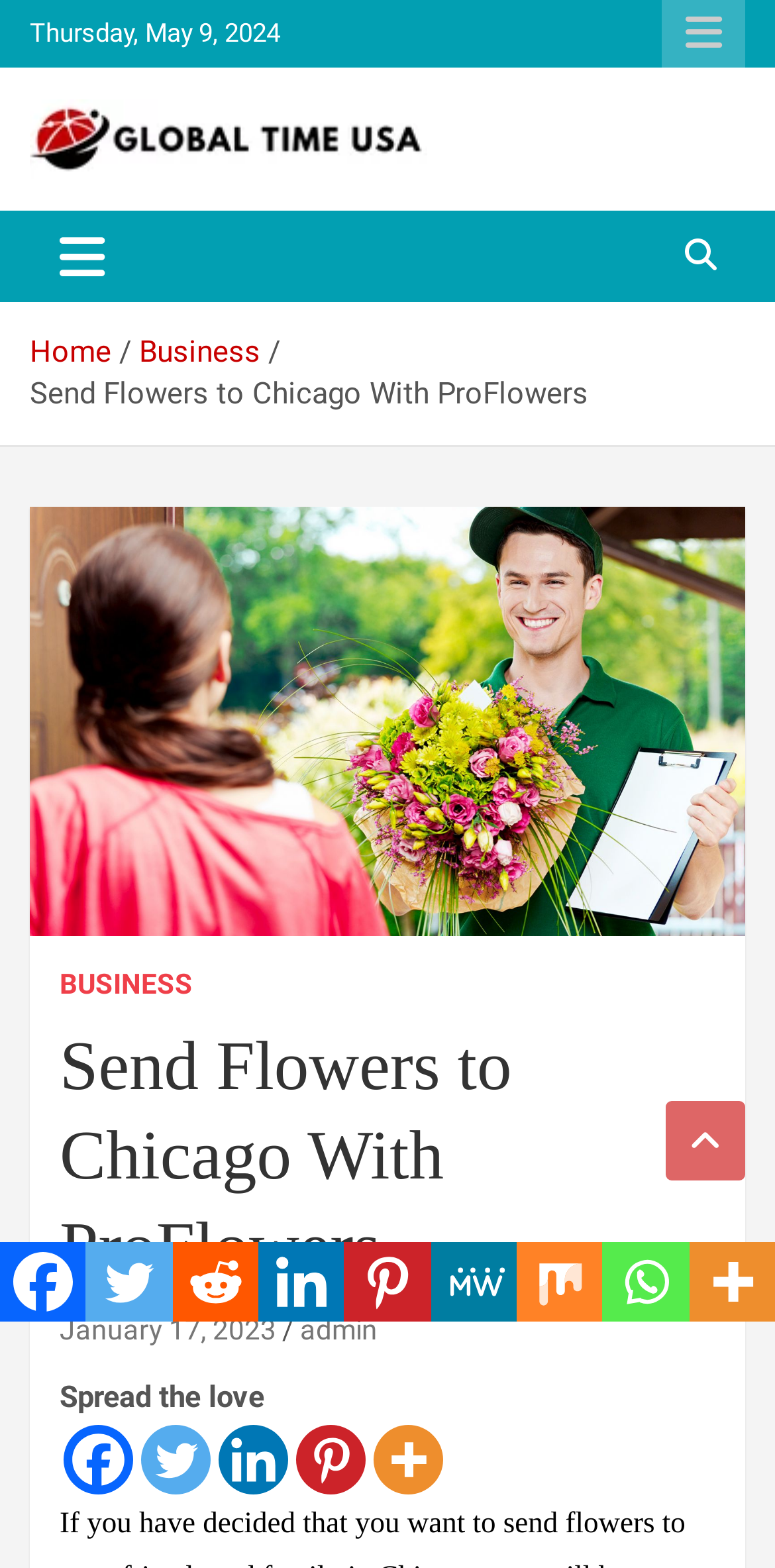Provide a brief response using a word or short phrase to this question:
What is the name of the website?

Global TIME USA